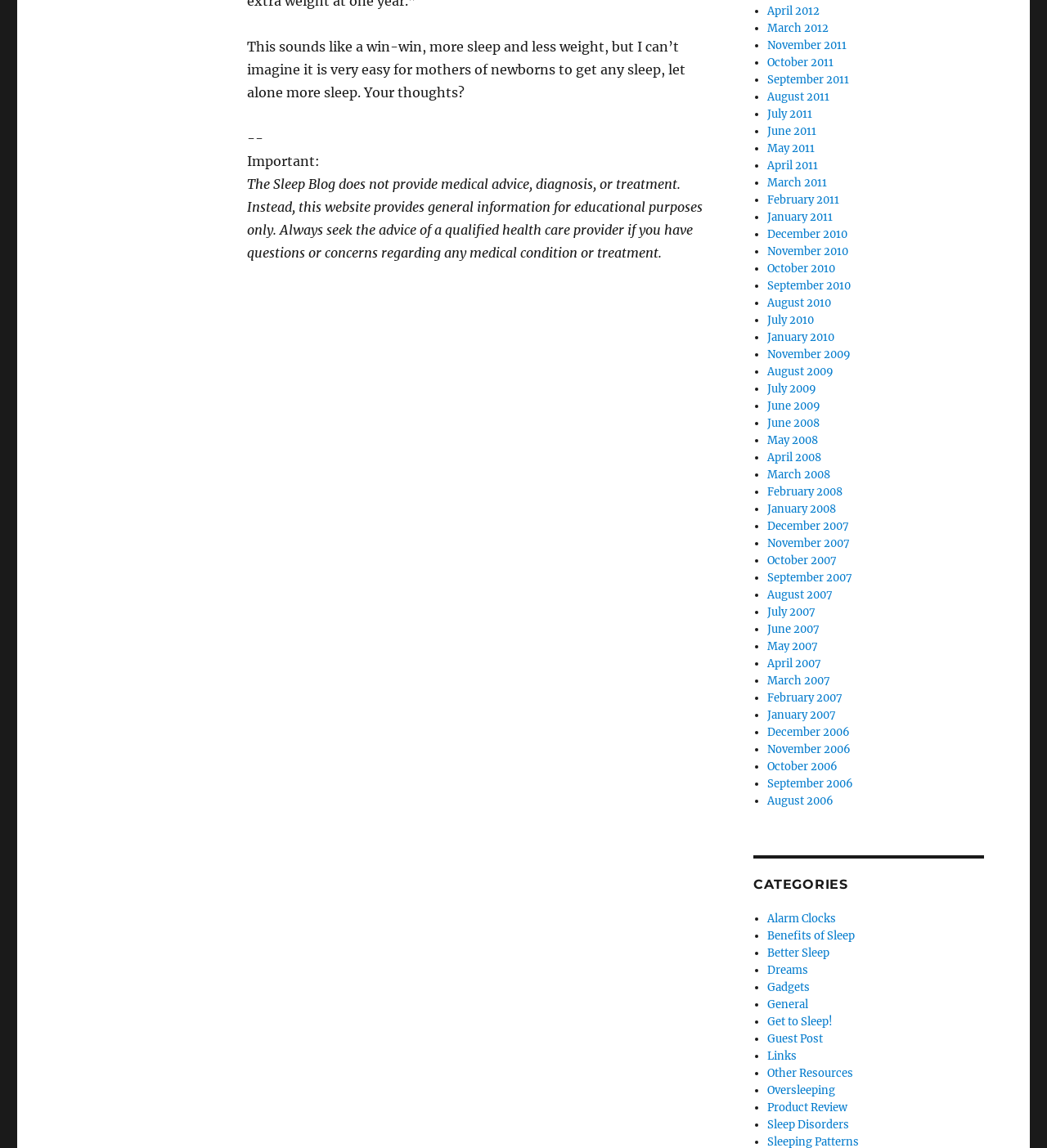Can you show the bounding box coordinates of the region to click on to complete the task described in the instruction: "Check out June 2009"?

[0.733, 0.348, 0.783, 0.36]